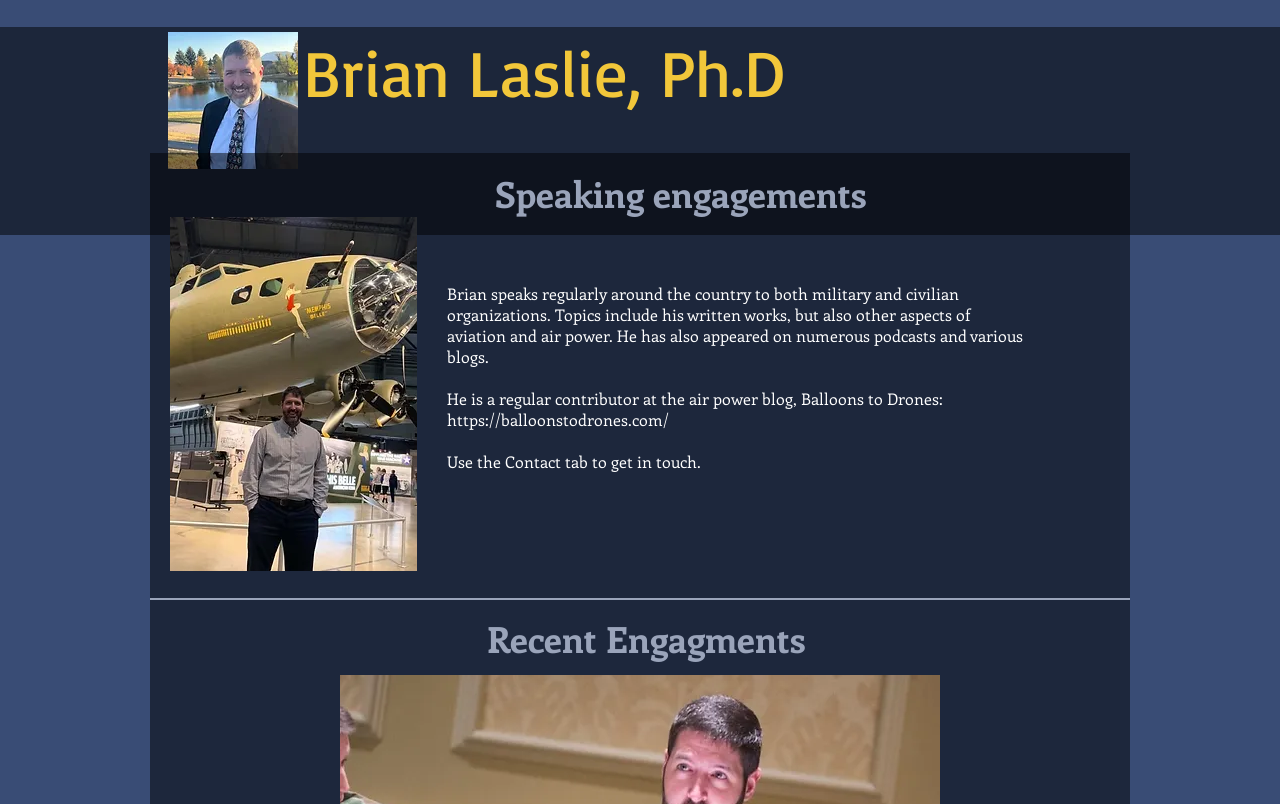Please respond to the question with a concise word or phrase:
What is Brian Laslie's profession?

Ph.D